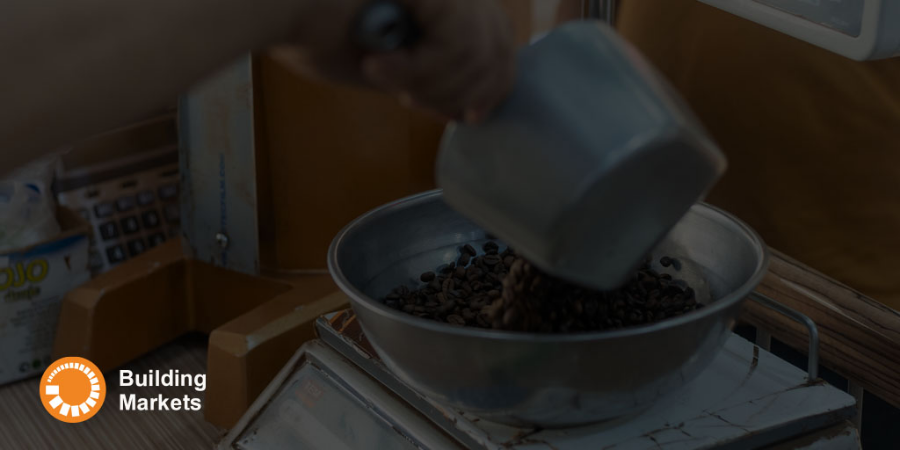What is the setting of the scene?
Answer with a single word or short phrase according to what you see in the image.

Café or market